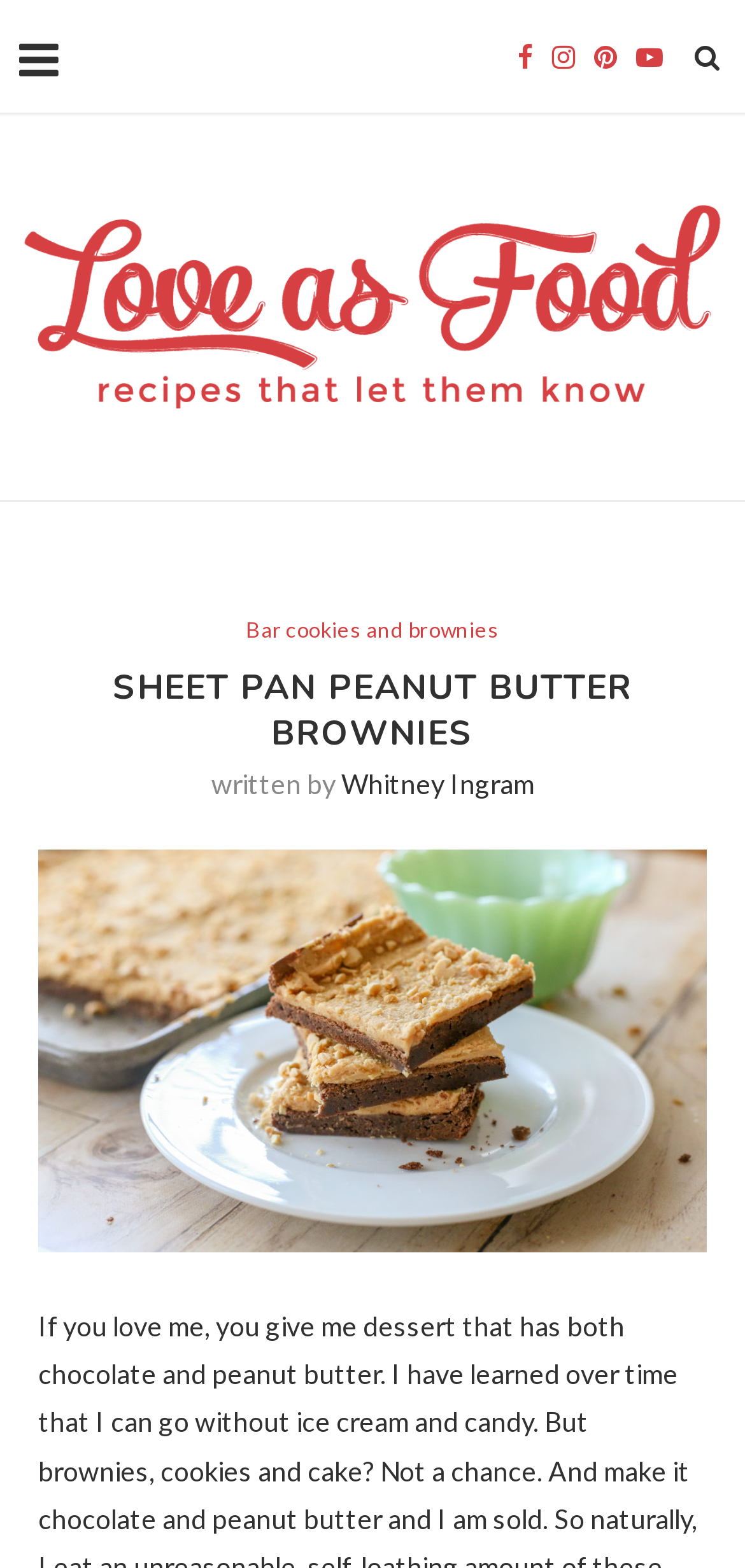Refer to the screenshot and answer the following question in detail:
What is the author of the recipe?

I found the author's name by looking at the text 'written by' which is followed by the link 'Whitney Ingram', indicating that Whitney Ingram is the author of the recipe.